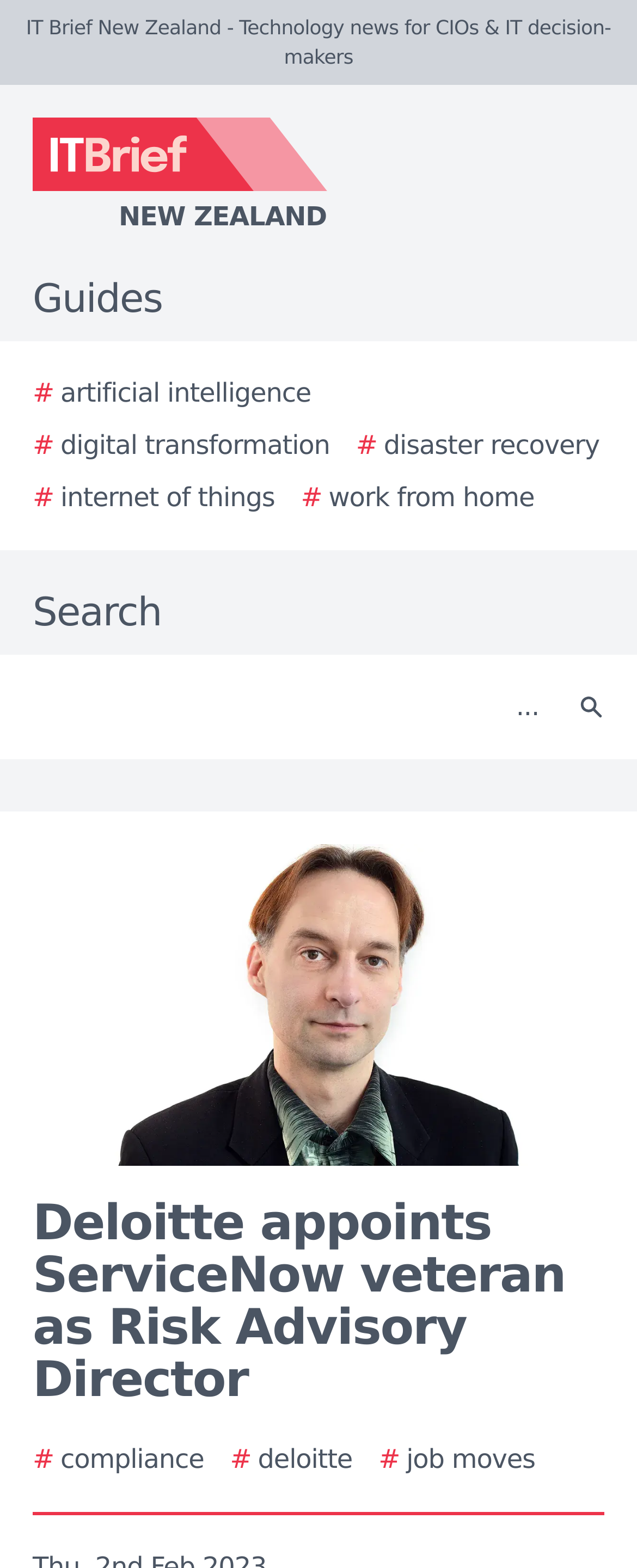Locate the bounding box coordinates of the area you need to click to fulfill this instruction: 'Click the IT Brief New Zealand logo'. The coordinates must be in the form of four float numbers ranging from 0 to 1: [left, top, right, bottom].

[0.0, 0.075, 0.923, 0.151]